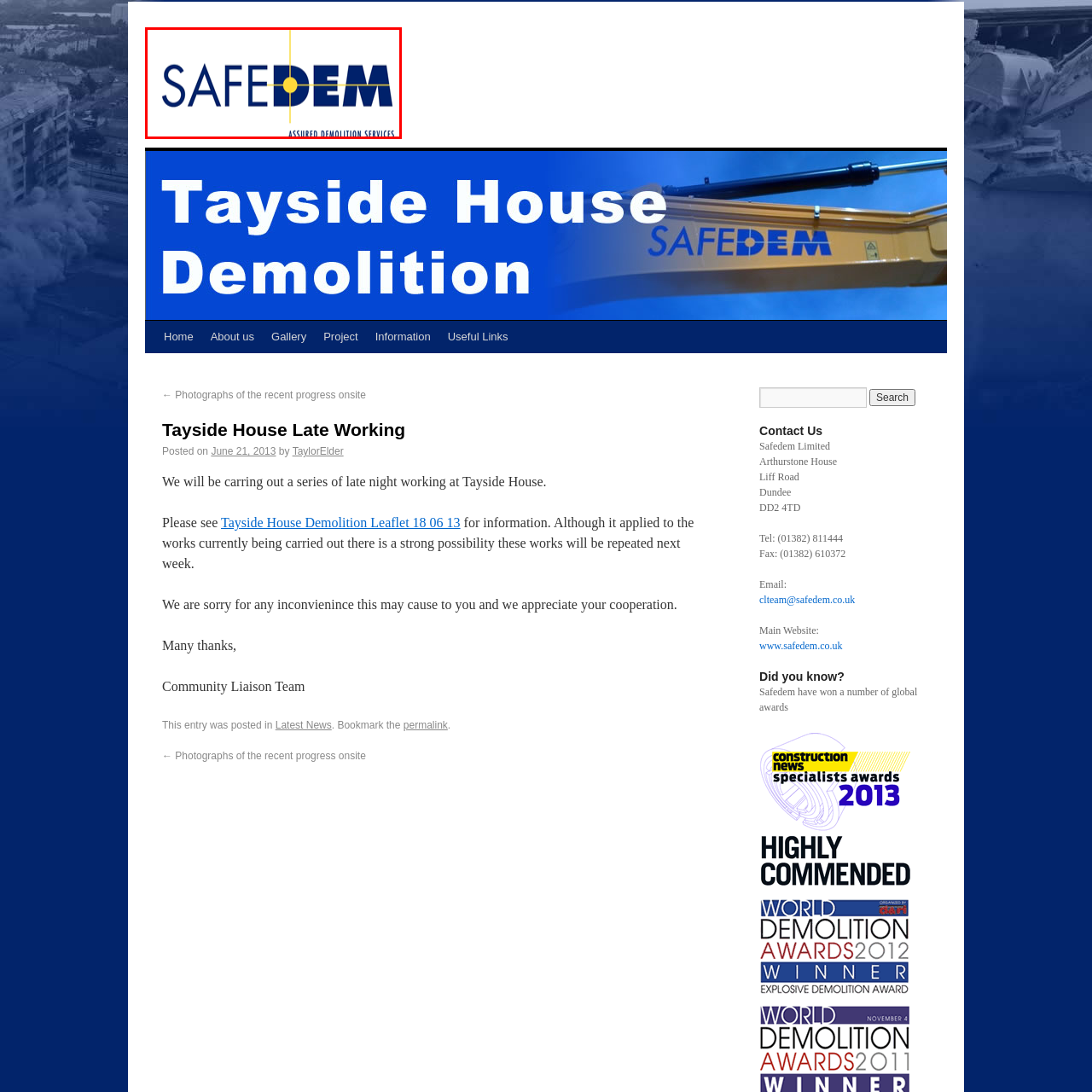Focus on the image within the purple boundary, What type of services does Safedem specialize in? 
Answer briefly using one word or phrase.

Demolition services